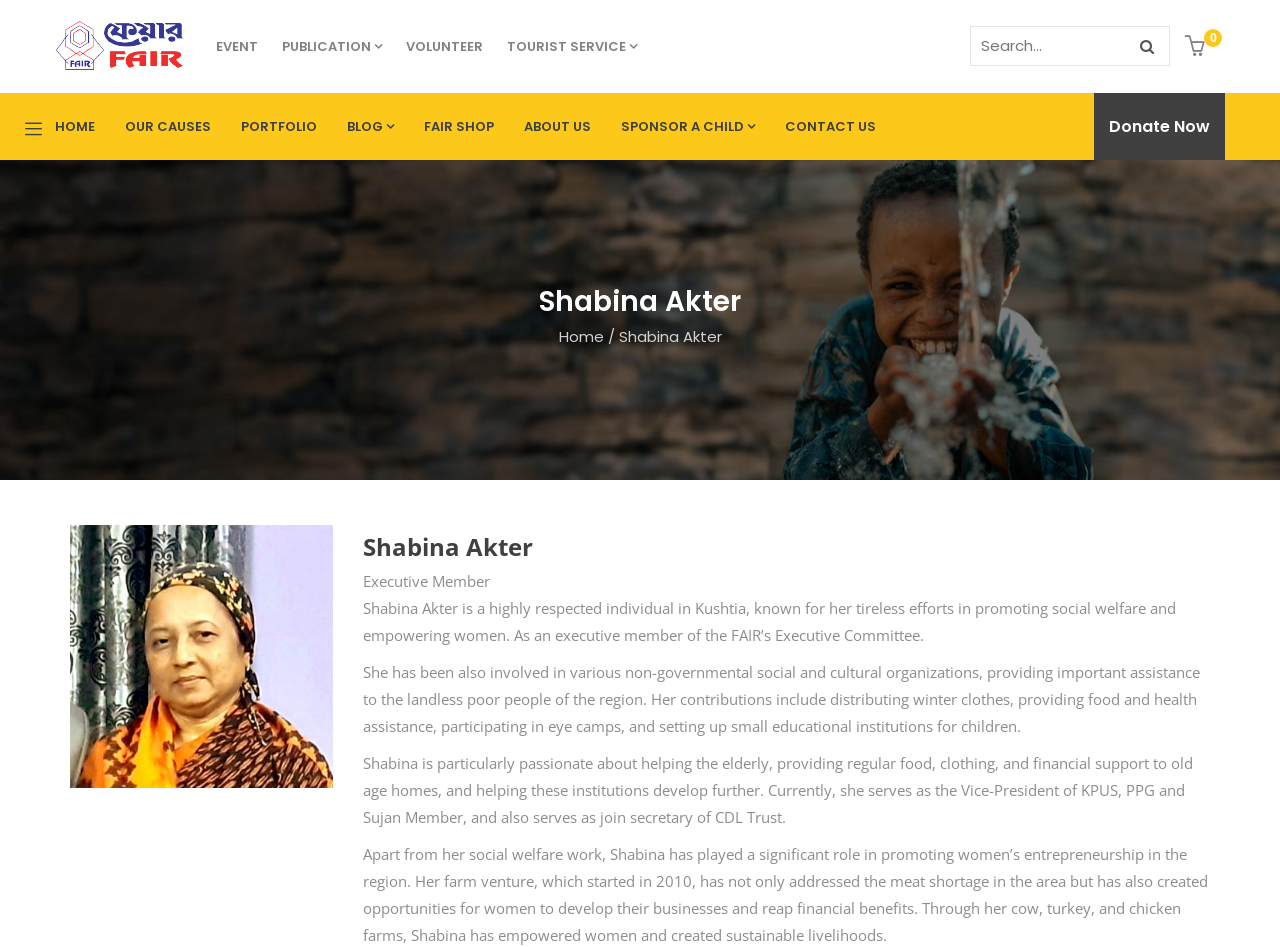What is the purpose of Shabina Akter's farm venture?
Examine the image and provide an in-depth answer to the question.

According to the webpage, Shabina Akter's farm venture, which started in 2010, has not only addressed the meat shortage in the area but has also created opportunities for women to develop their businesses and reap financial benefits.